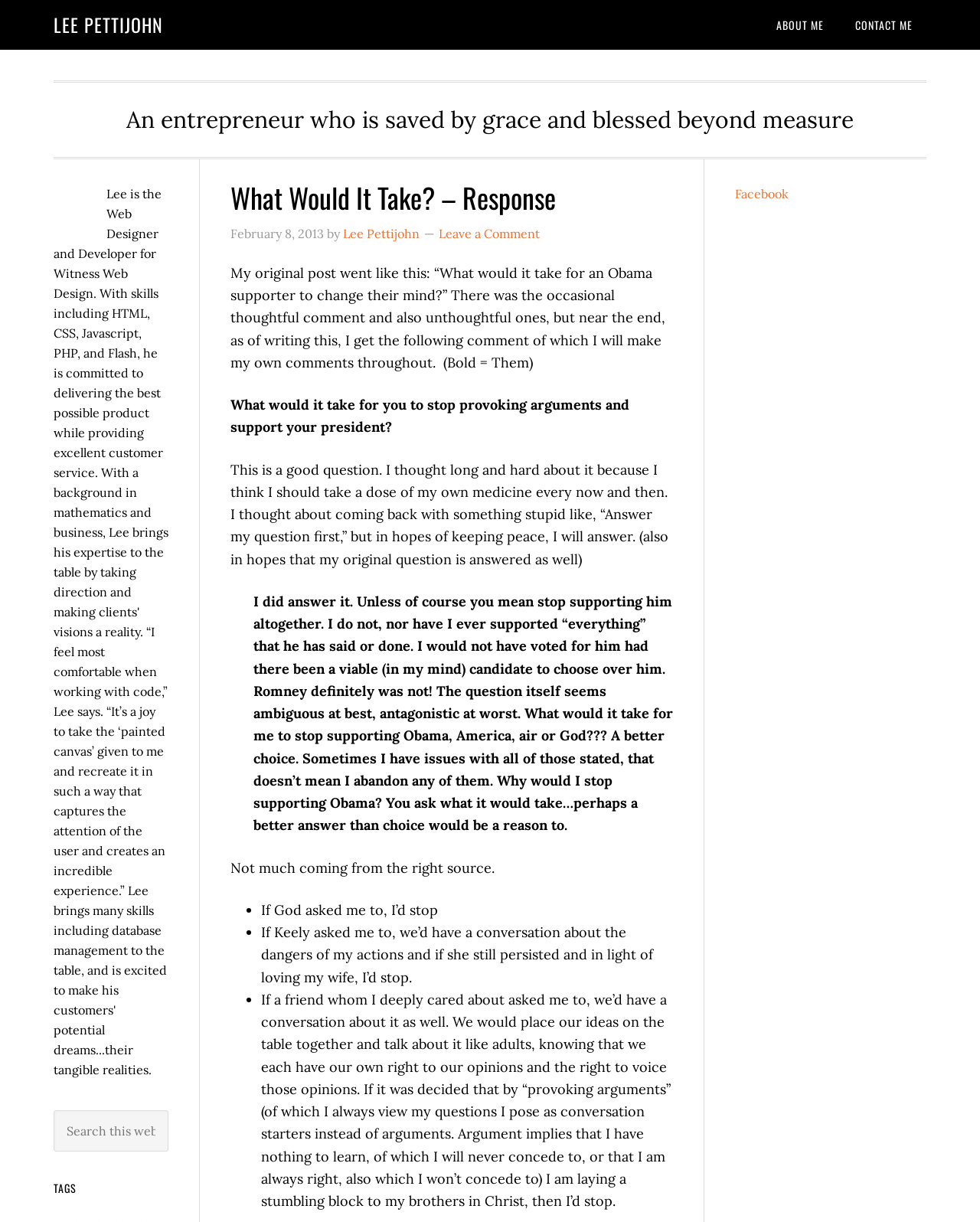Given the element description: "Leave a Comment", predict the bounding box coordinates of the UI element it refers to, using four float numbers between 0 and 1, i.e., [left, top, right, bottom].

[0.448, 0.185, 0.551, 0.197]